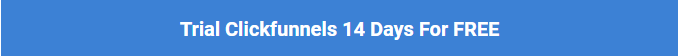Can you give a detailed response to the following question using the information from the image? How many days is the free trial of ClickFunnels?

The caption explicitly states that the image promotes a 14-day free trial of ClickFunnels, emphasizing the opportunity for users to explore and utilize the platform's features without any initial cost.